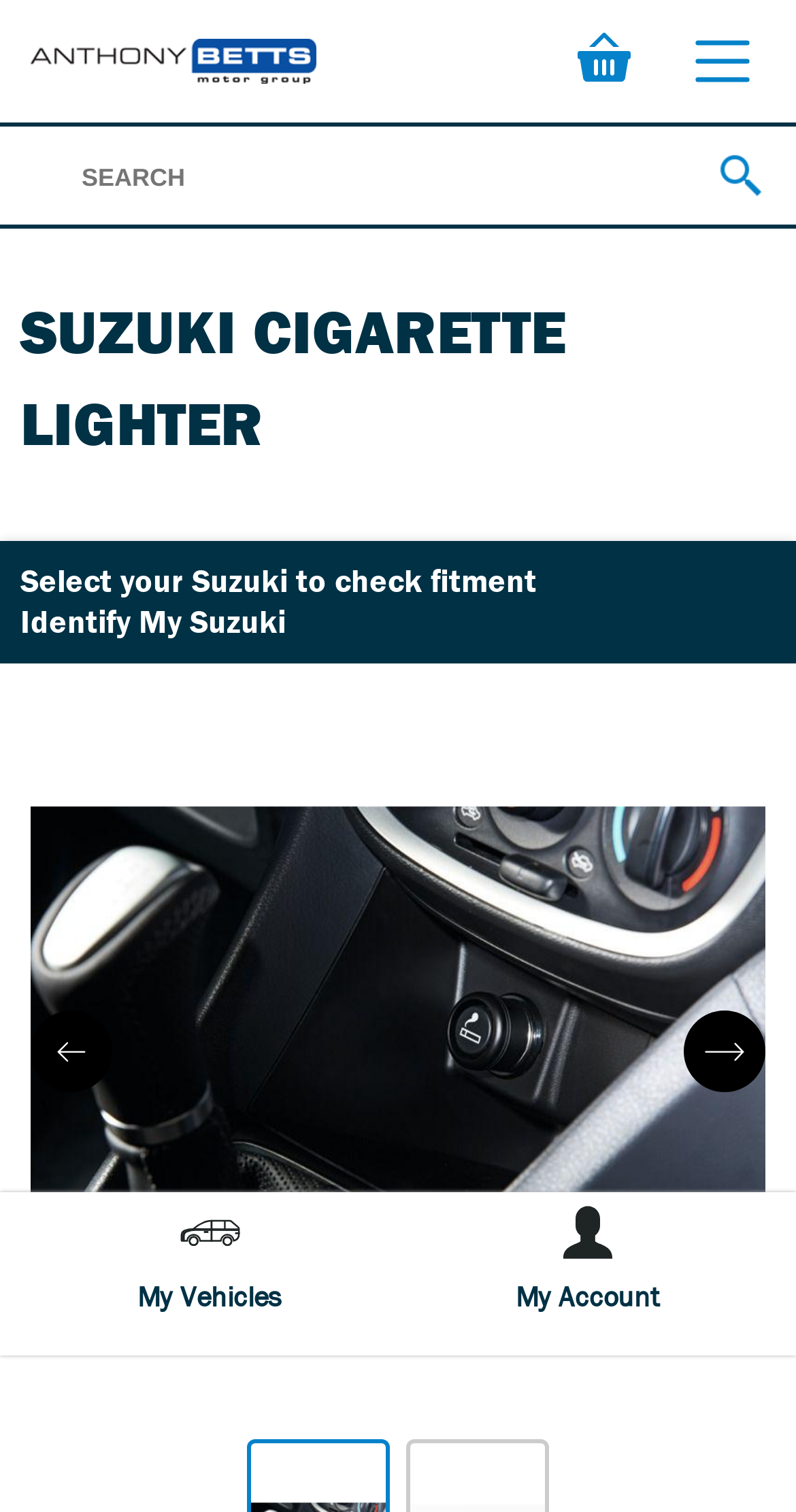What is the purpose of this webpage?
Give a comprehensive and detailed explanation for the question.

Based on the webpage content, it appears to be an e-commerce page for purchasing Suzuki cigarette lighters. The heading 'SUZUKI CIGARETTE LIGHTER' and the presence of a search bar and buttons for selecting a Suzuki vehicle suggest that the user can purchase a cigarette lighter specifically designed for their Suzuki vehicle.